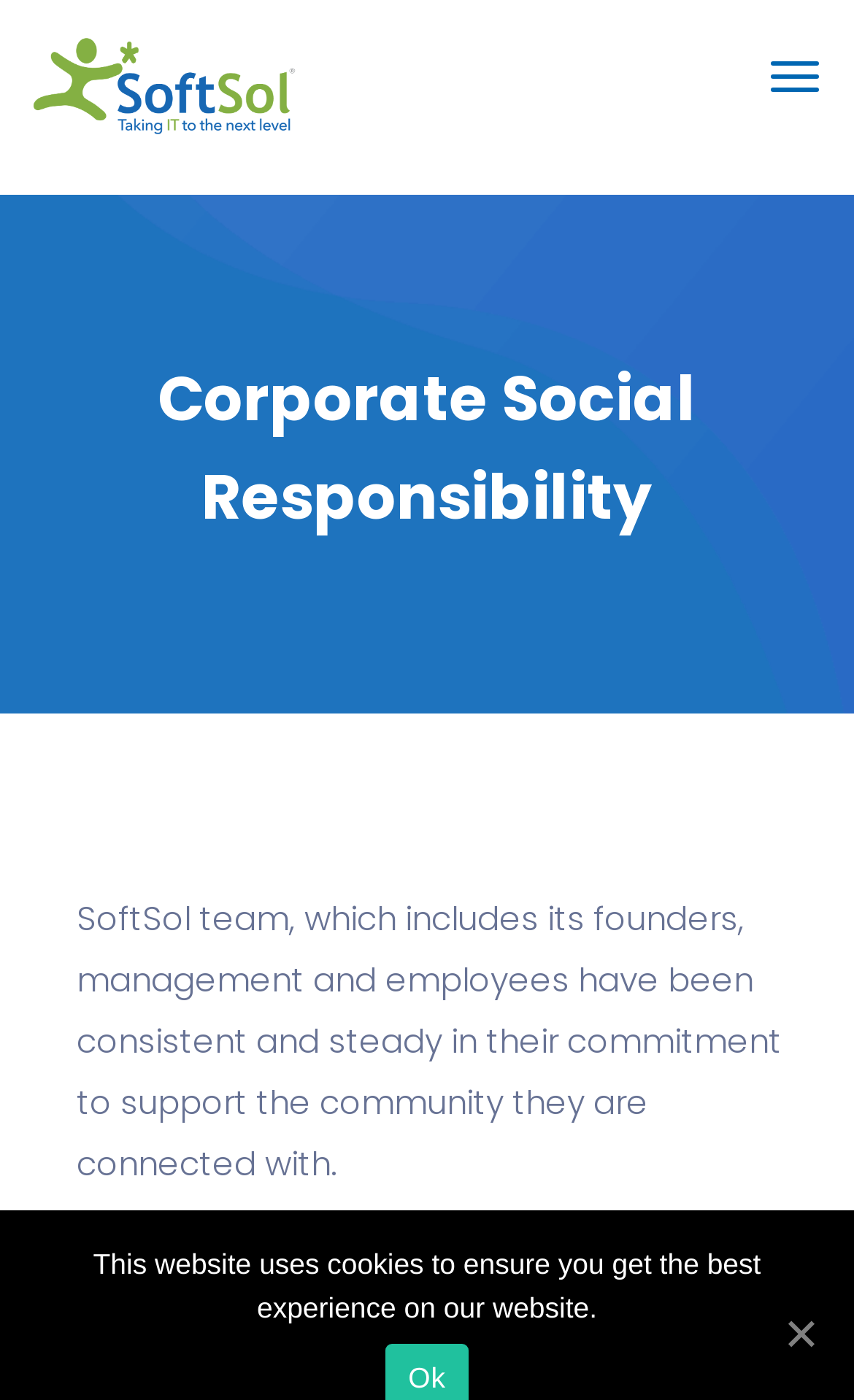What is the purpose of the button on the top-right corner?
Using the image provided, answer with just one word or phrase.

Toggle navigation